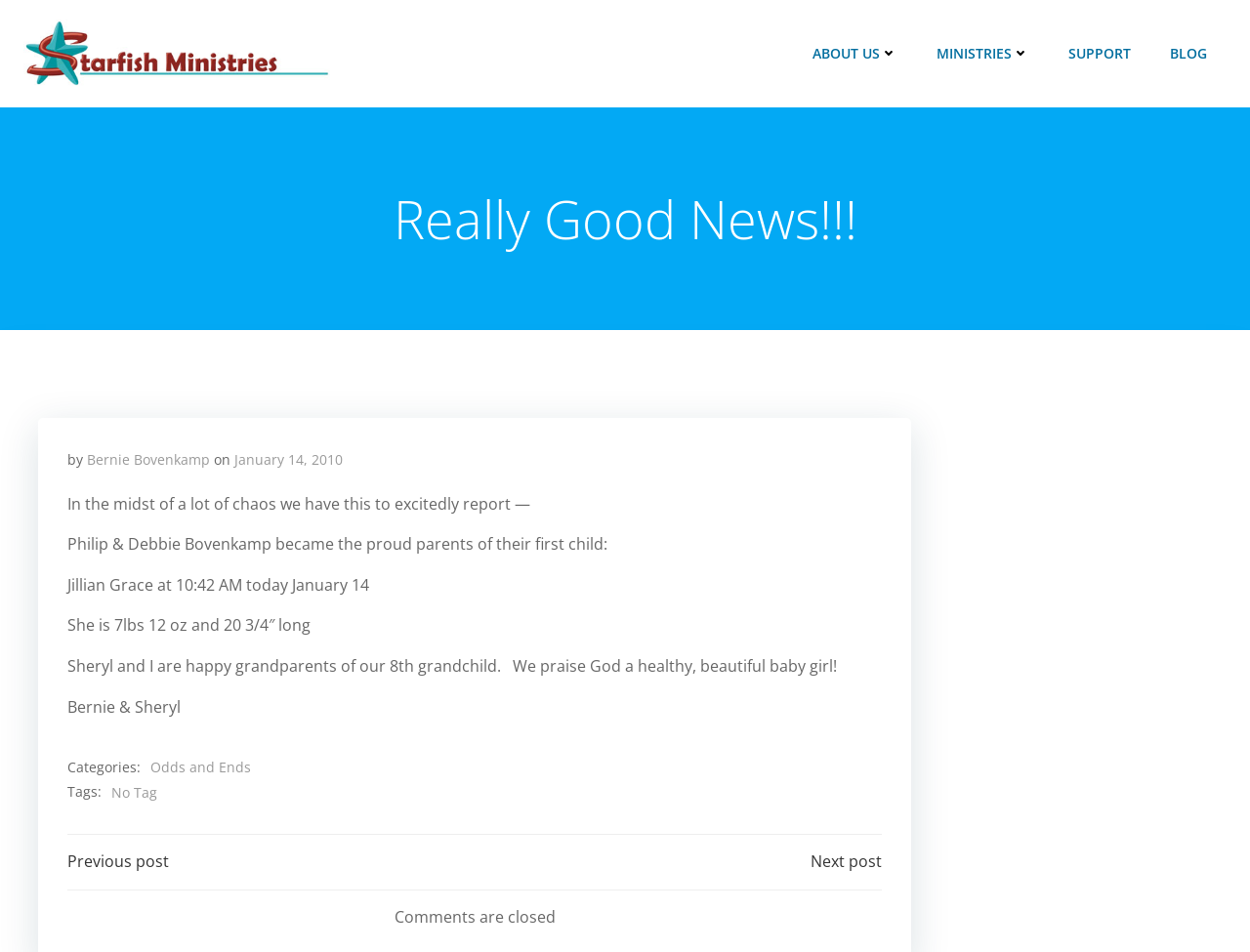Please provide a comprehensive response to the question below by analyzing the image: 
Are comments allowed on this article?

I found that comments are not allowed by reading the text 'Comments are closed' which is located at the bottom of the webpage.